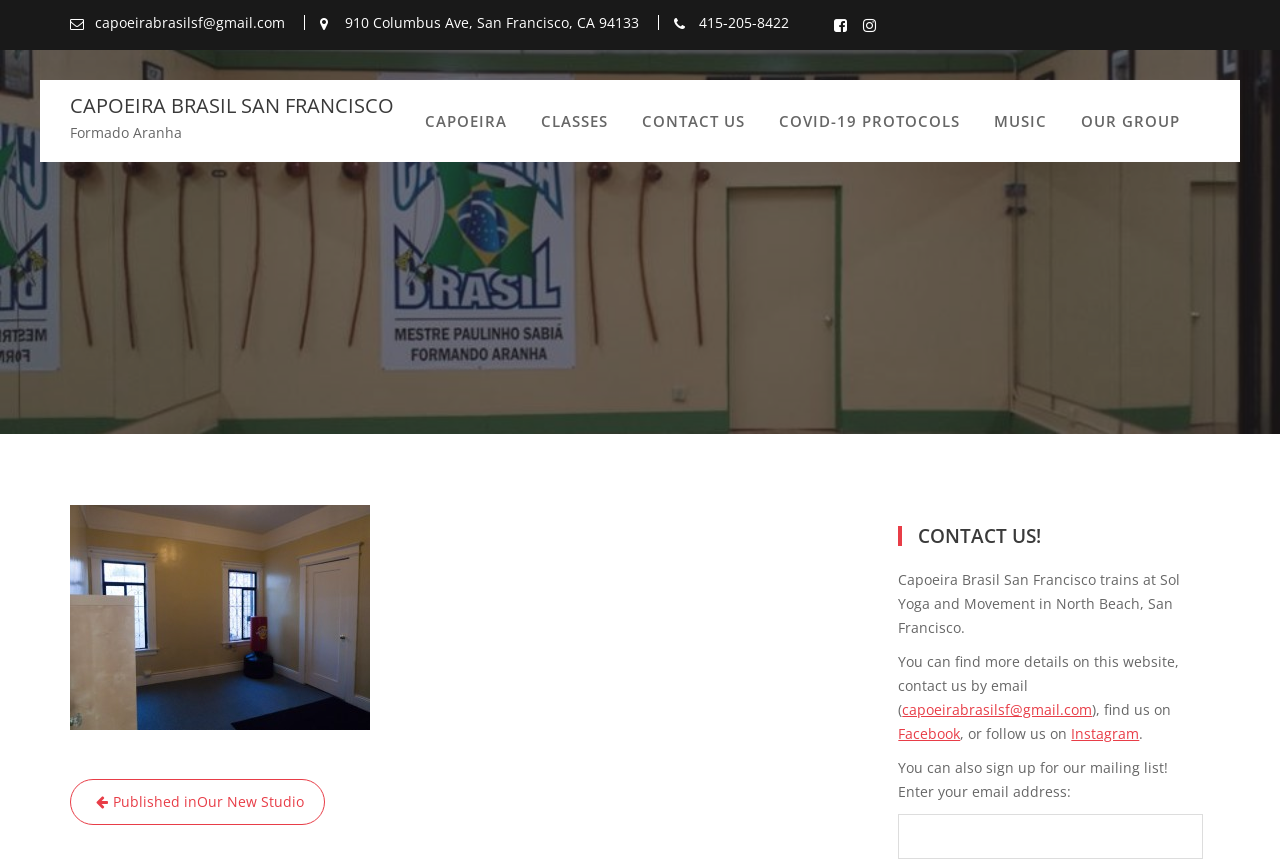What is the name of the studio where Capoeira Brasil San Francisco trains?
Using the image, give a concise answer in the form of a single word or short phrase.

Sol Yoga and Movement